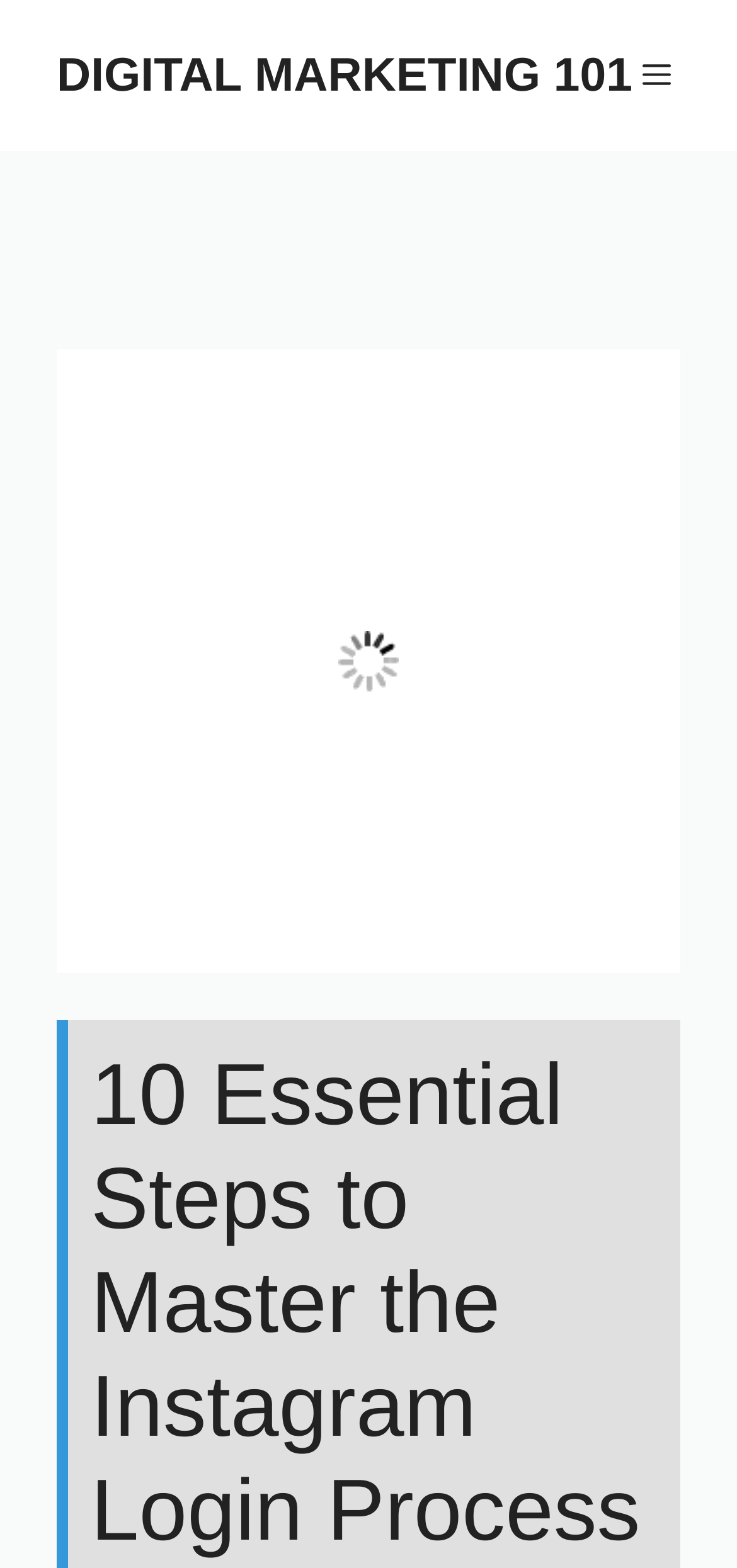Identify the headline of the webpage and generate its text content.

10 Essential Steps to Master the Instagram Login Process